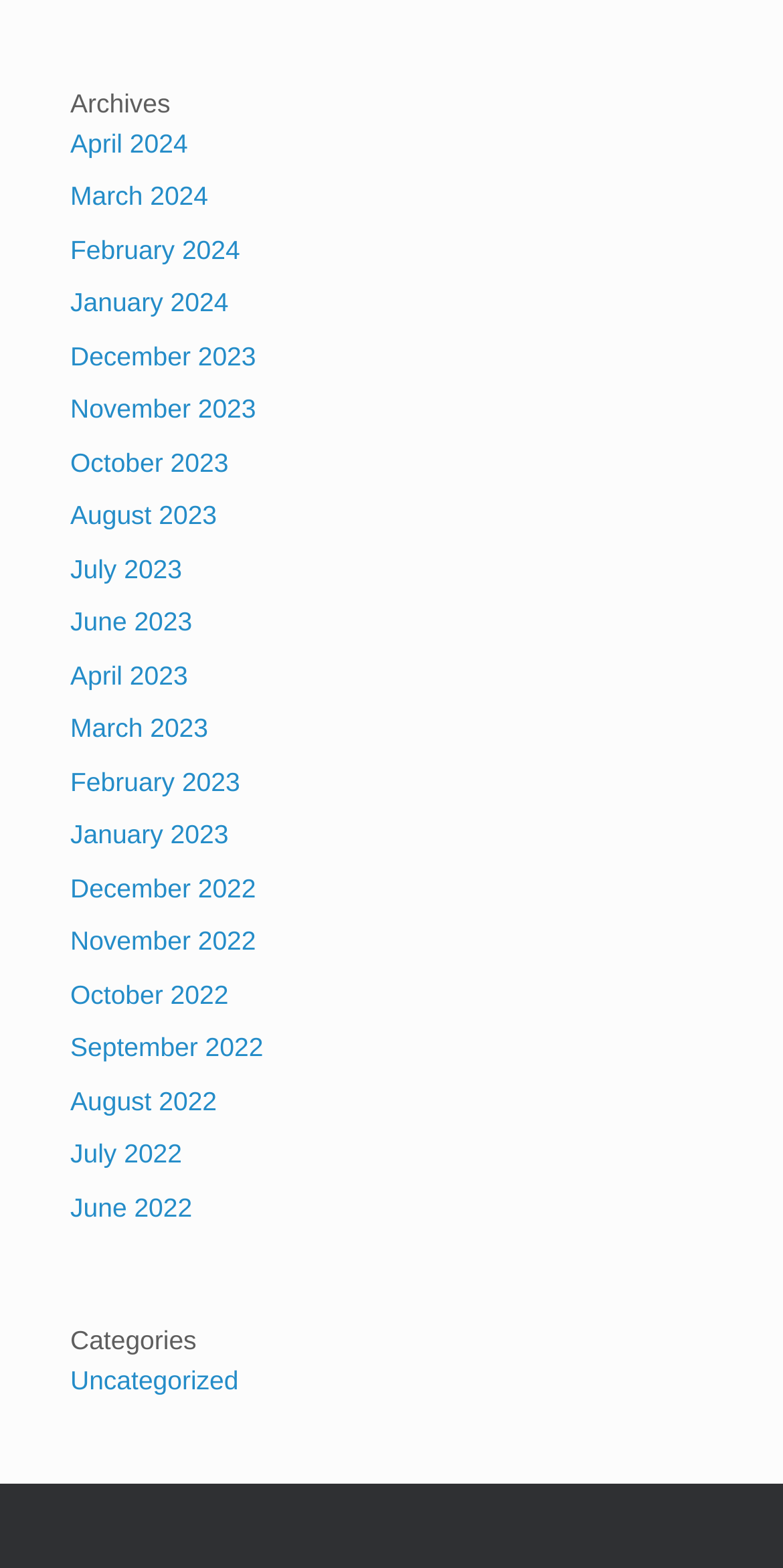Please locate the bounding box coordinates of the element's region that needs to be clicked to follow the instruction: "view archives for April 2024". The bounding box coordinates should be provided as four float numbers between 0 and 1, i.e., [left, top, right, bottom].

[0.09, 0.081, 0.24, 0.101]